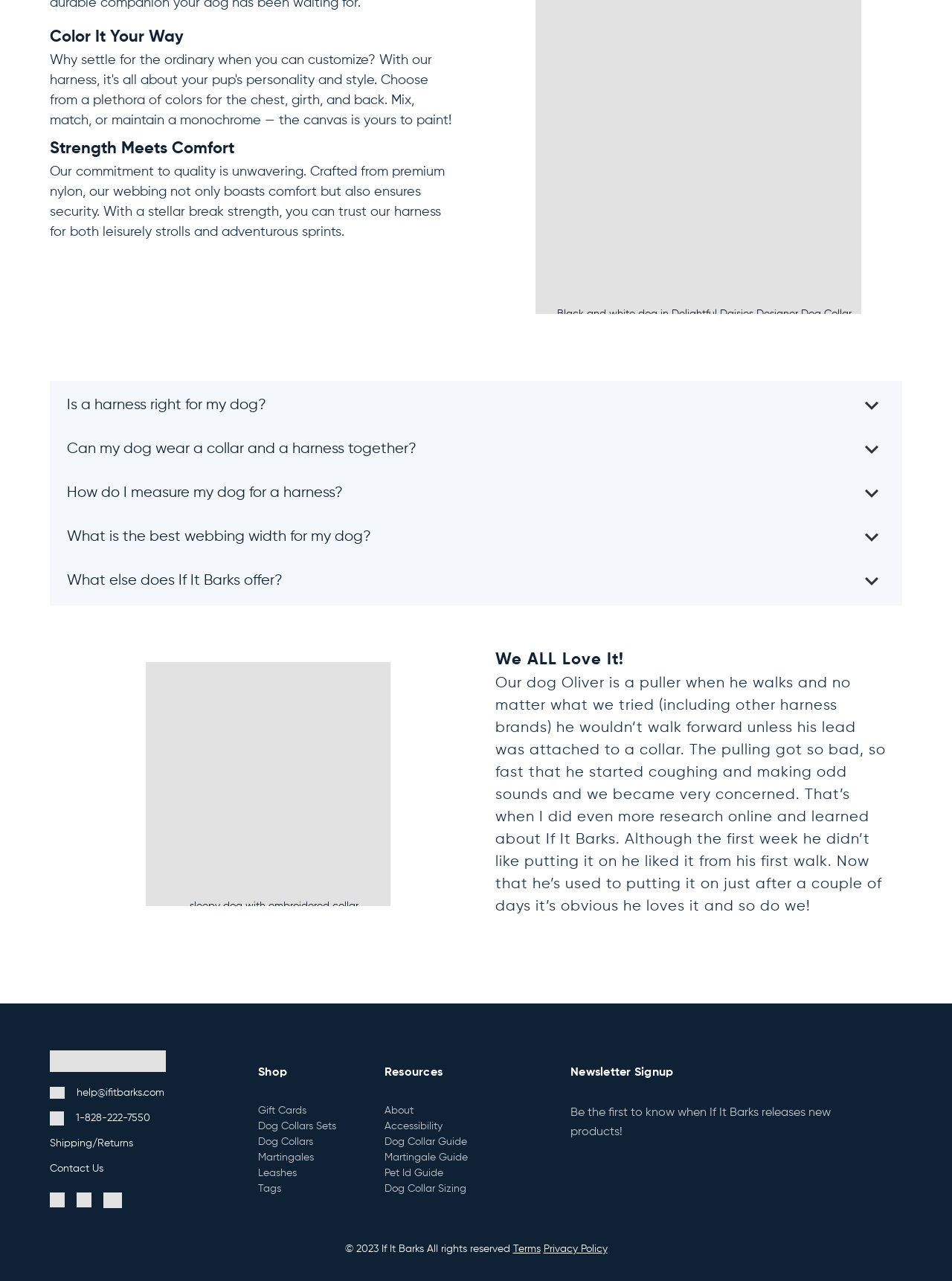For the following element description, predict the bounding box coordinates in the format (top-left x, top-left y, bottom-right x, bottom-right y). All values should be floating point numbers between 0 and 1. Description: Martingales

[0.271, 0.898, 0.33, 0.91]